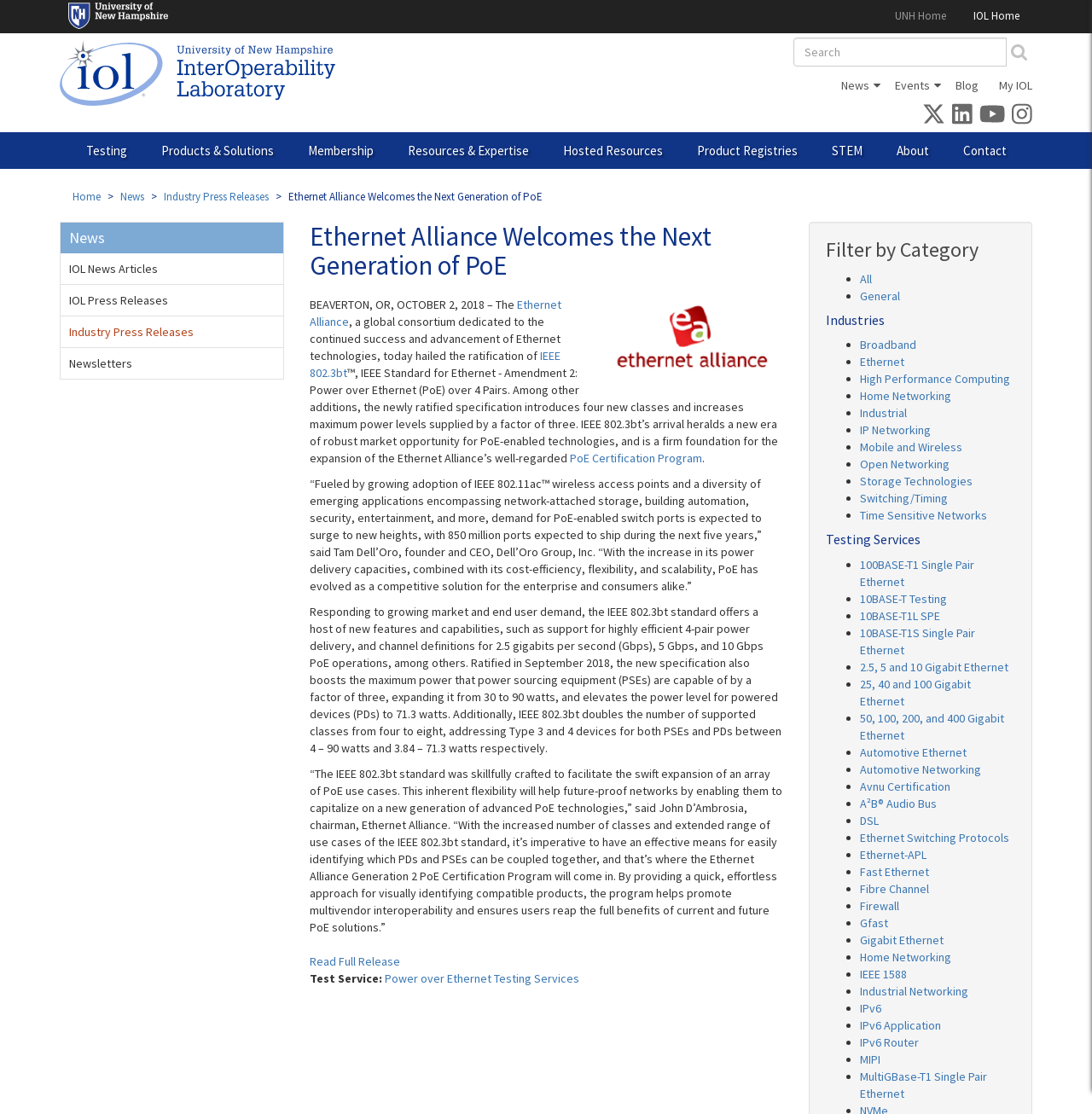Locate the coordinates of the bounding box for the clickable region that fulfills this instruction: "Go to News page".

[0.761, 0.063, 0.81, 0.089]